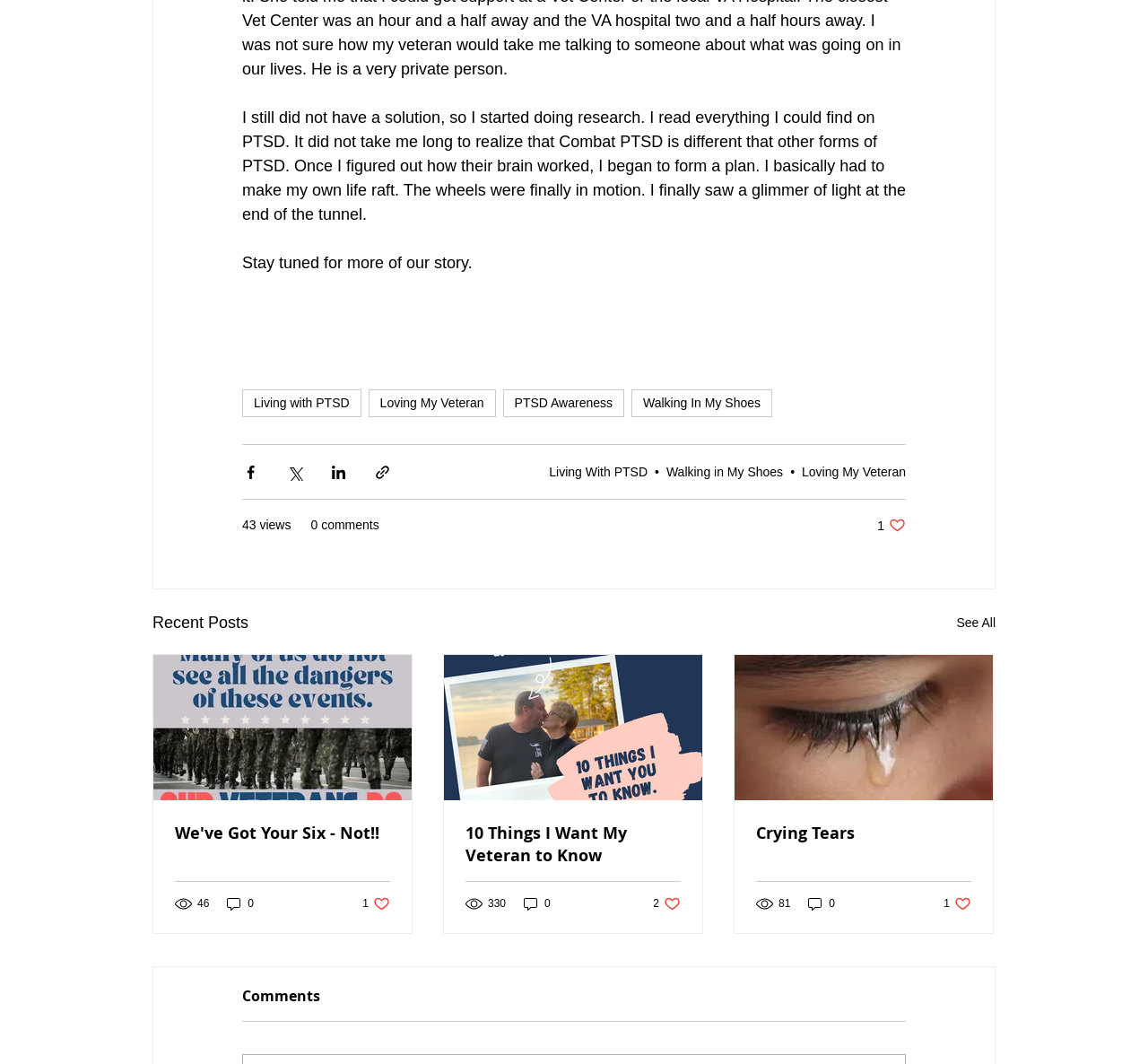Please answer the following question using a single word or phrase: 
What is the purpose of the 'Like' buttons?

Liking posts